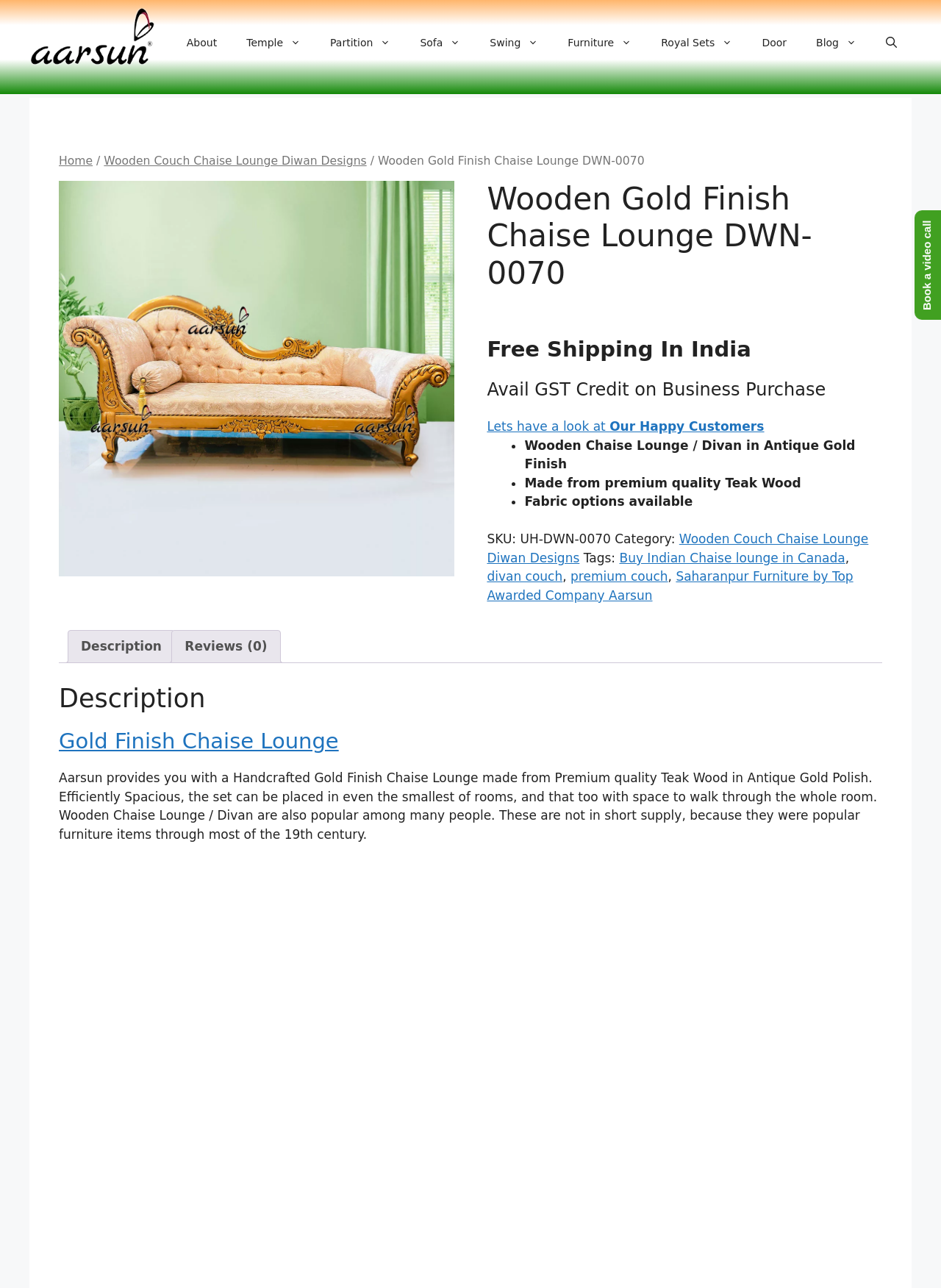Please specify the bounding box coordinates of the element that should be clicked to execute the given instruction: 'Go to the 'Reviews' tab'. Ensure the coordinates are four float numbers between 0 and 1, expressed as [left, top, right, bottom].

[0.182, 0.489, 0.298, 0.515]